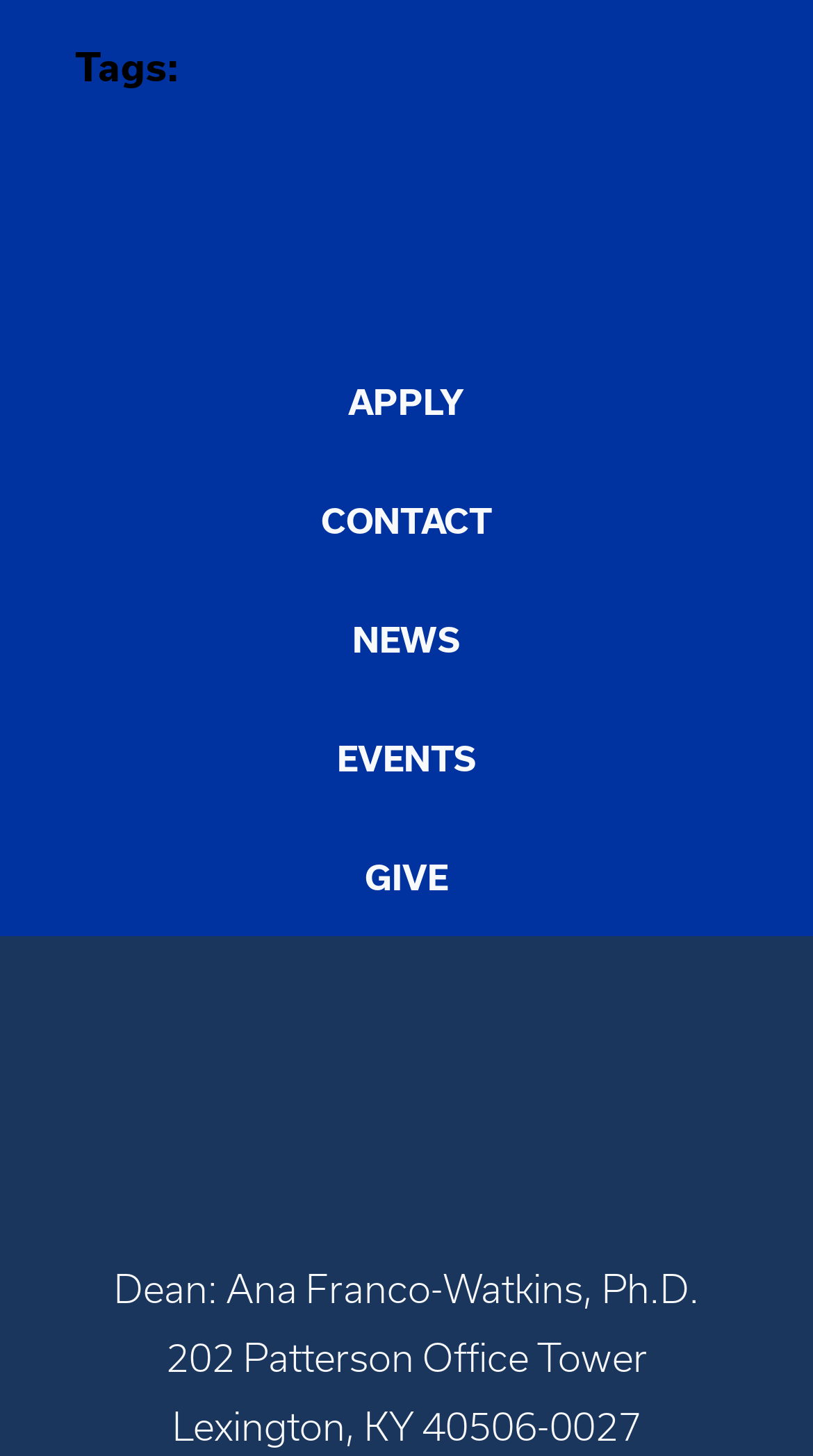Please identify the bounding box coordinates of the area I need to click to accomplish the following instruction: "go to the NEWS section".

[0.433, 0.425, 0.567, 0.455]